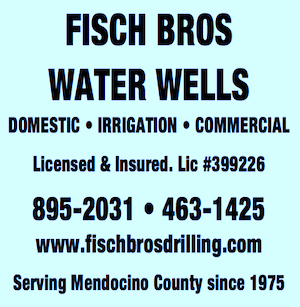Please answer the following question using a single word or phrase: 
What is the license number of the company?

#399226